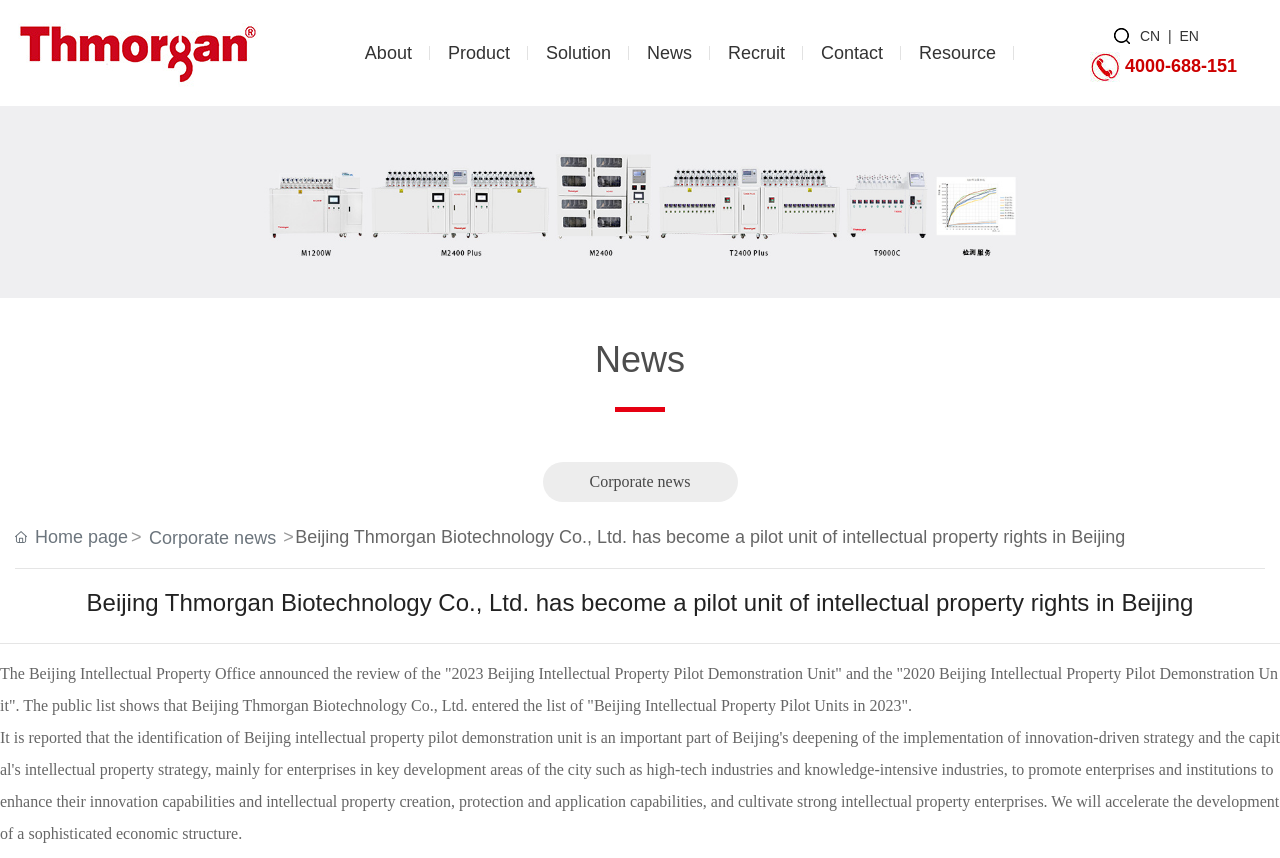Given the element description, predict the bounding box coordinates in the format (top-left x, top-left y, bottom-right x, bottom-right y). Make sure all values are between 0 and 1. Here is the element description: Corporate news

[0.461, 0.551, 0.539, 0.571]